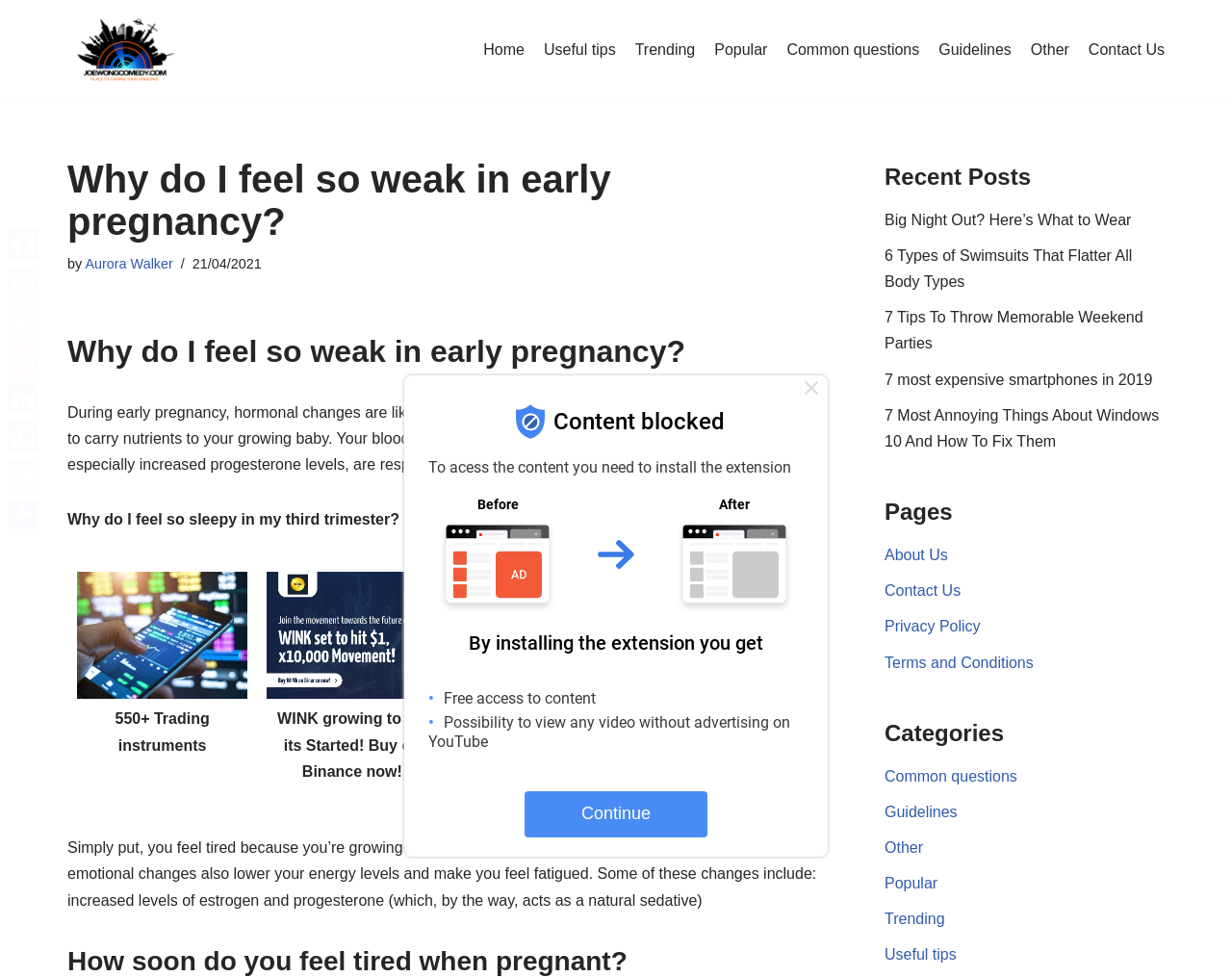Locate the bounding box coordinates of the element that should be clicked to fulfill the instruction: "Click 'Science'".

None